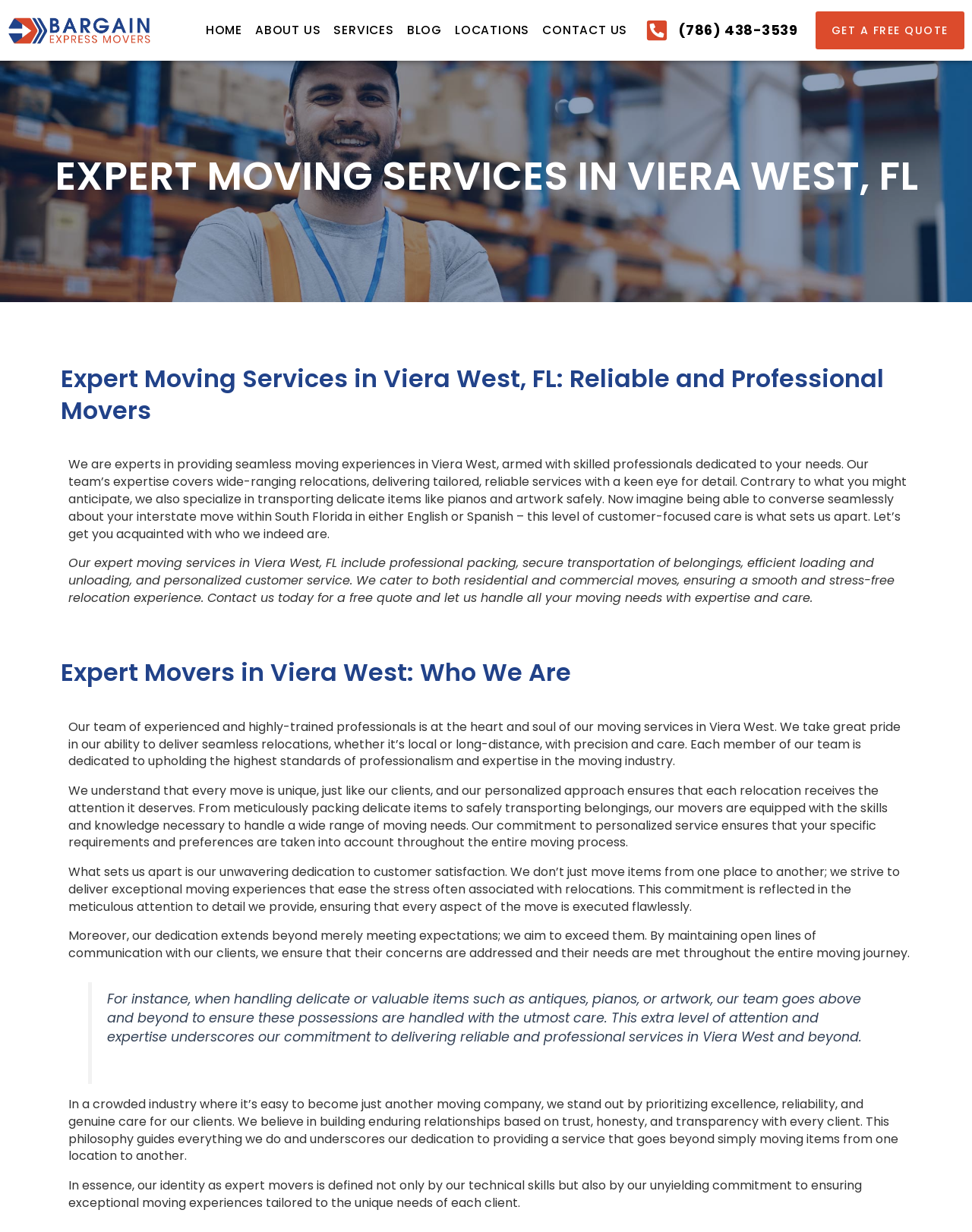Please indicate the bounding box coordinates for the clickable area to complete the following task: "Click the 'HOME' link". The coordinates should be specified as four float numbers between 0 and 1, i.e., [left, top, right, bottom].

[0.211, 0.015, 0.25, 0.035]